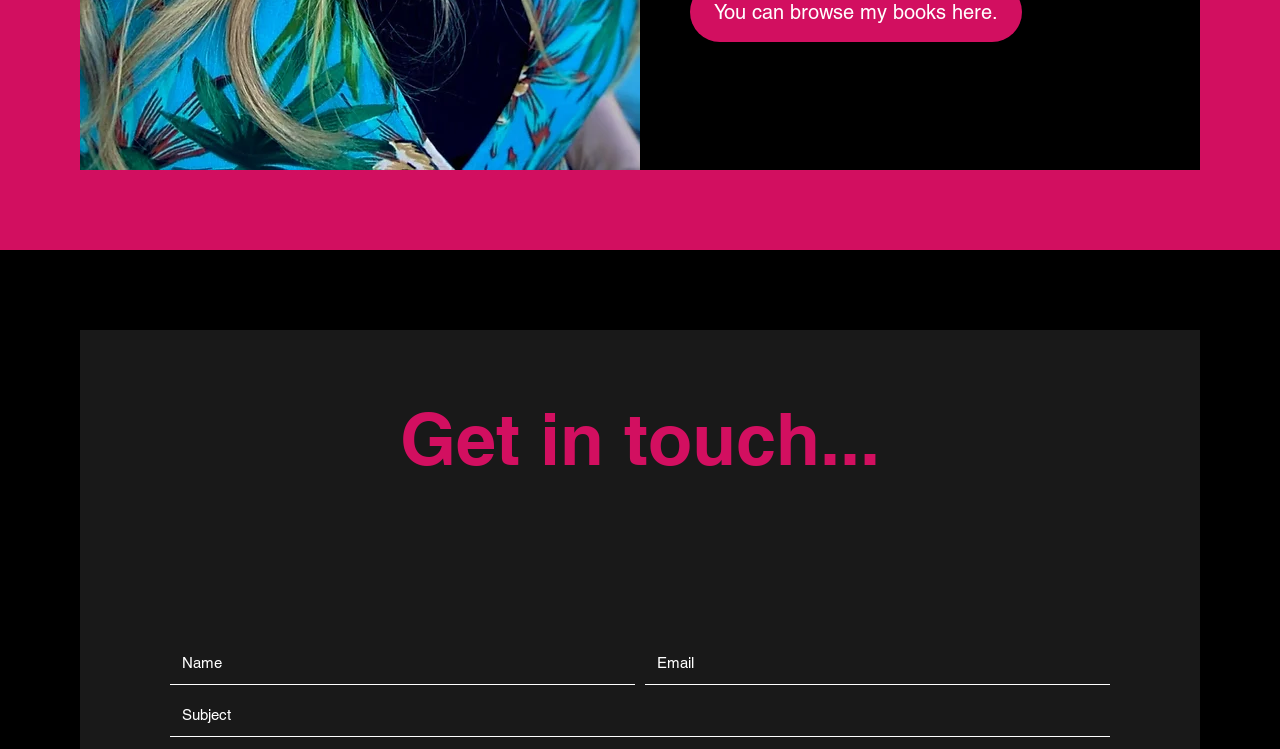Analyze the image and deliver a detailed answer to the question: What social media platforms are listed?

The social media platforms are listed in a section labeled as 'Social Bar', which contains links to Instagram, Twitter, and Facebook. There is also an empty link, but it is not clear what platform it represents.